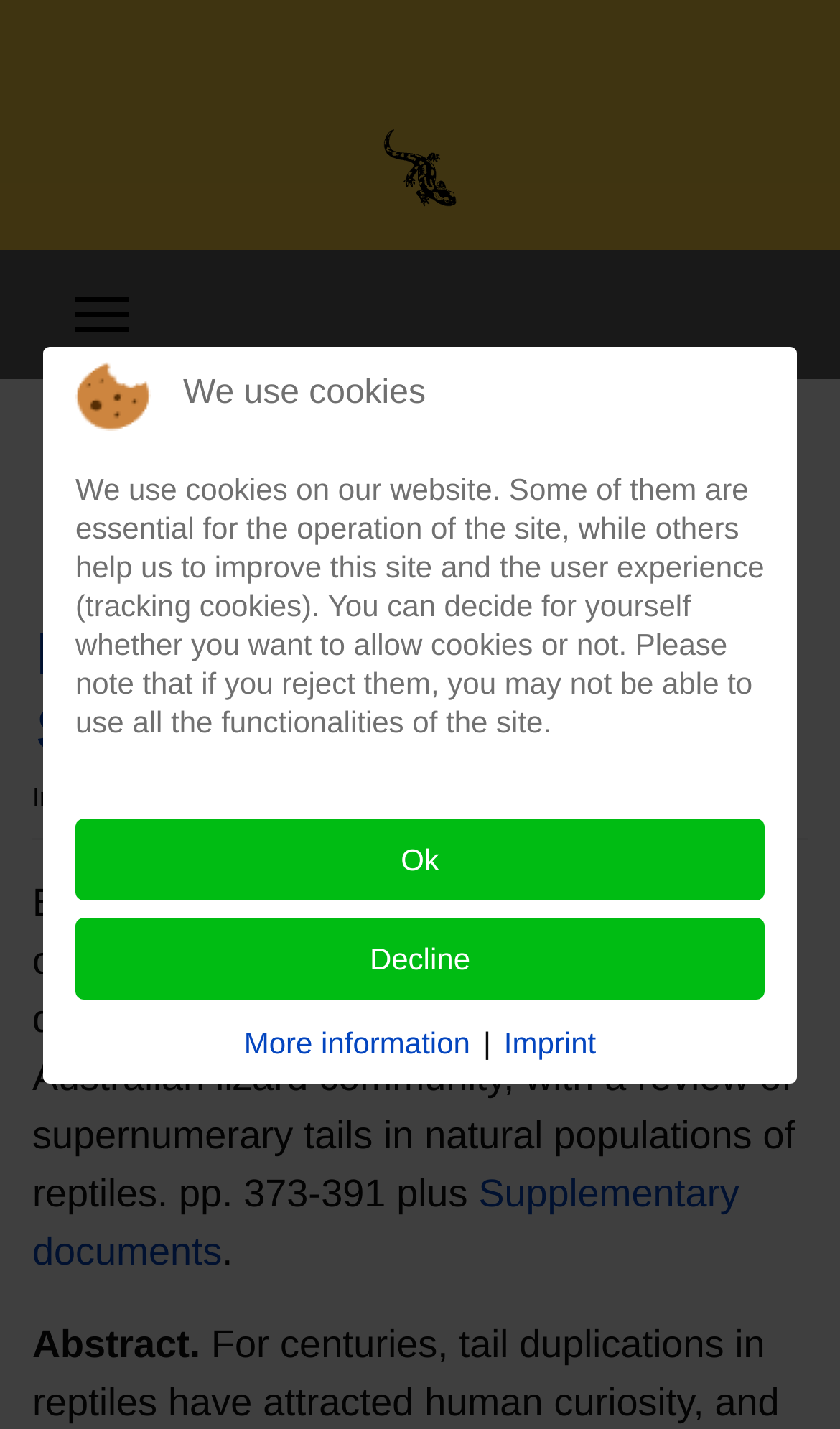Can you determine the bounding box coordinates of the area that needs to be clicked to fulfill the following instruction: "Click on the author's name"?

None